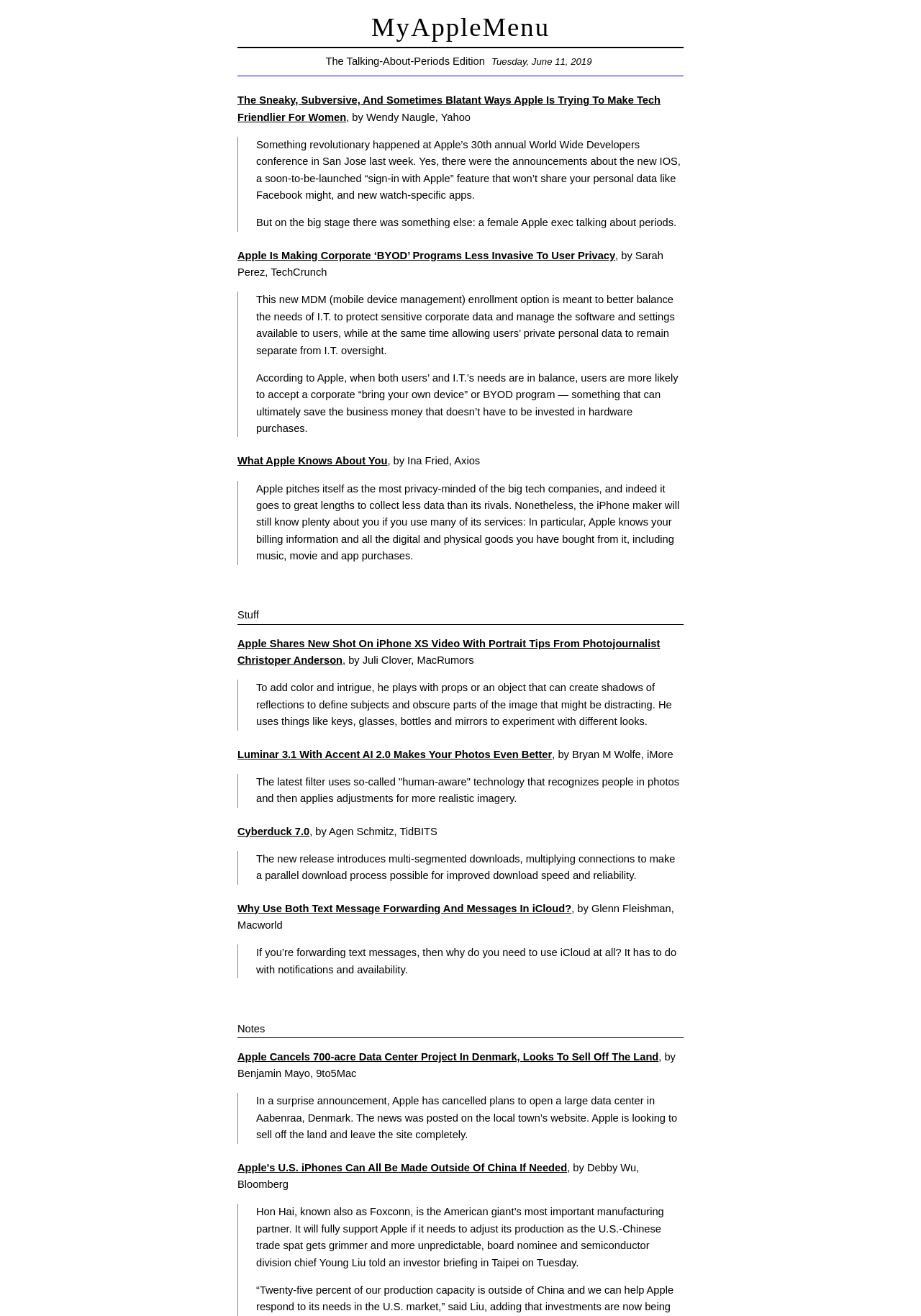What is the title of the first article?
Give a one-word or short phrase answer based on the image.

The Sneaky, Subversive, And Sometimes Blatant Ways Apple Is Trying To Make Tech Friendlier For Women